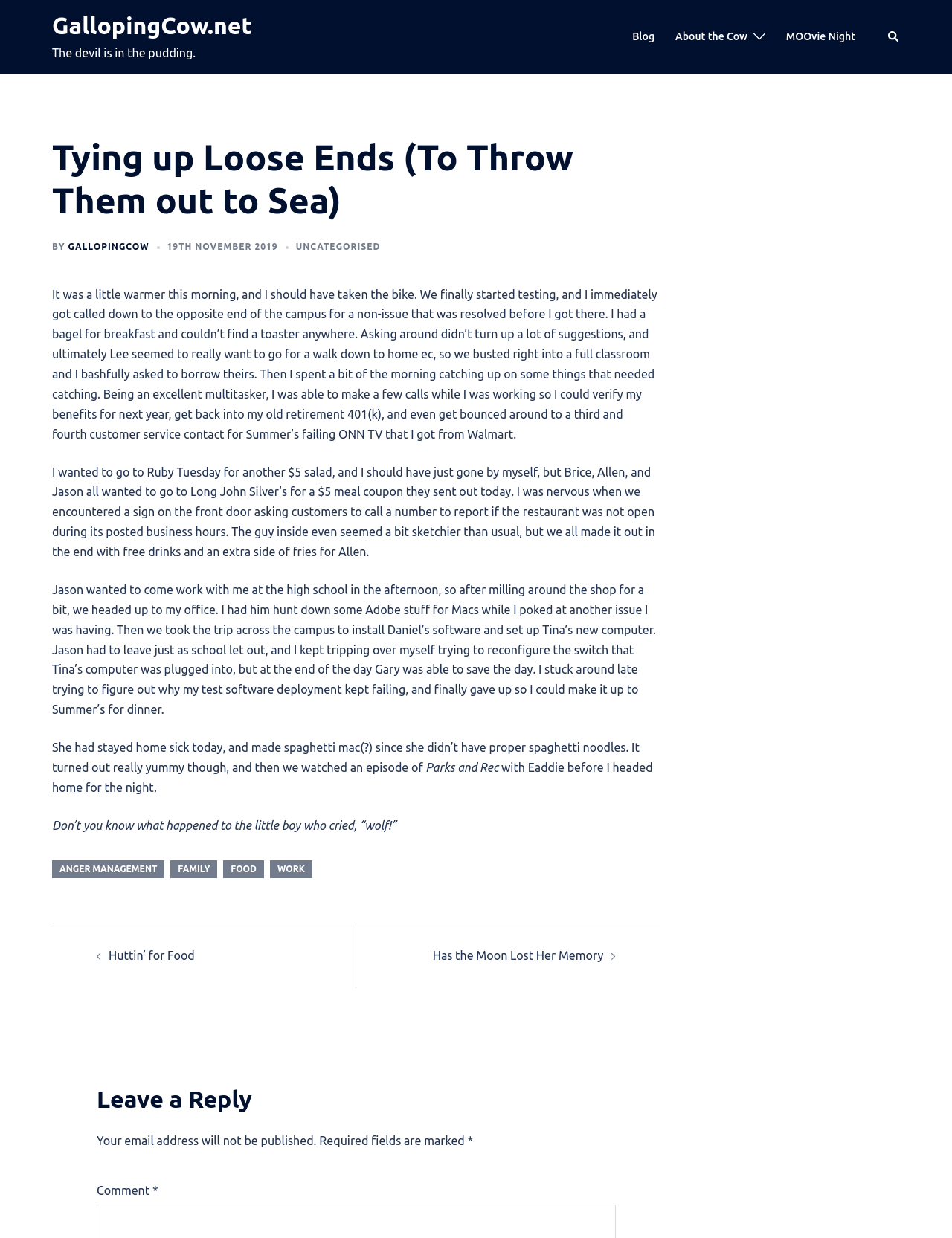What is the name of the website?
Provide a thorough and detailed answer to the question.

The name of the website can be found in the top-left corner of the webpage, where it says 'Tying up Loose Ends (To Throw Them out to Sea) – GallopingCow.net'. This is also a link that can be clicked to navigate to the homepage.